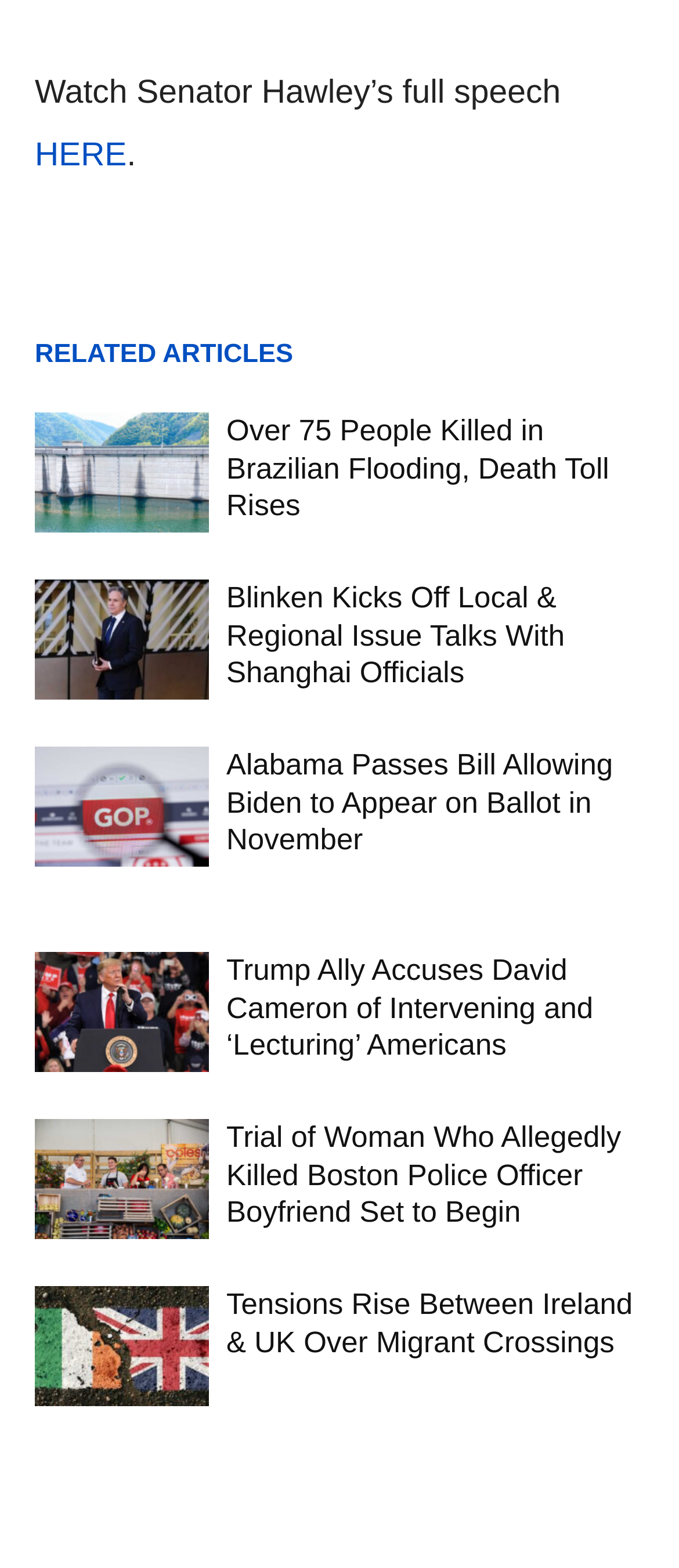Determine the bounding box coordinates of the clickable element to achieve the following action: 'Read about Alabama’s bill on Biden’s ballot appearance'. Provide the coordinates as four float values between 0 and 1, formatted as [left, top, right, bottom].

[0.051, 0.476, 0.308, 0.553]